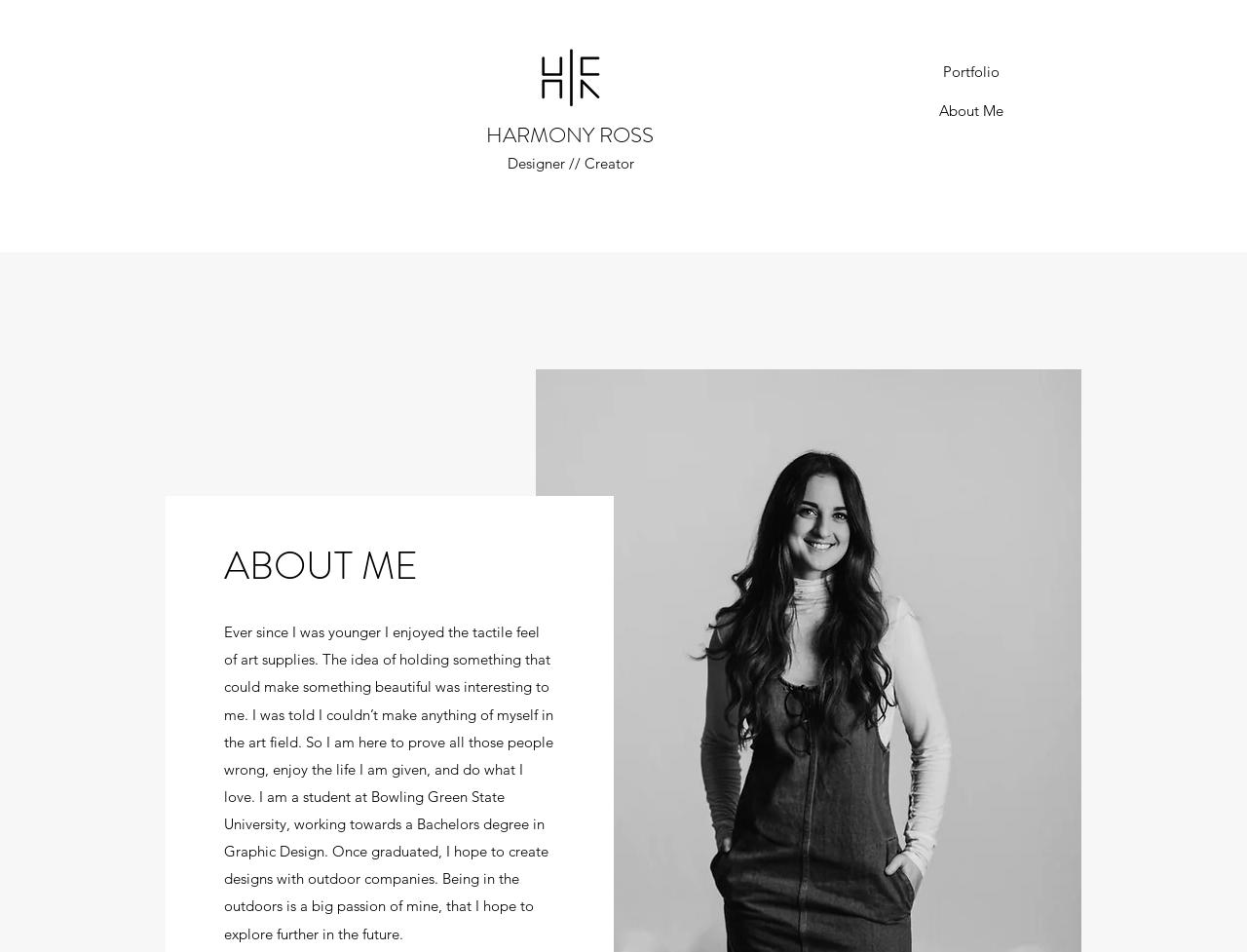Elaborate on the different components and information displayed on the webpage.

The webpage is about Harmony Ross, a graphic design student at Bowling Green State University. At the top left of the page, there is a logo image of RossH_B&W_Logo-01_edited.png. Next to the logo, there is a link to the homepage labeled "HARMONY ROSS". 

On the top right, there are two links, "Portfolio" and "About Me", which are likely navigation links to other sections of the website. 

Below the logo and navigation links, there is a brief description of Harmony Ross as a "Designer // Creator". 

The main content of the page is a section titled "ABOUT ME", which is a heading that spans about a quarter of the page width. Below the heading, there is a lengthy paragraph that serves as Harmony Ross's bio. The bio talks about her passion for art, her determination to prove her doubters wrong, and her goal to work with outdoor companies after graduation. This bio section takes up most of the page's content area.